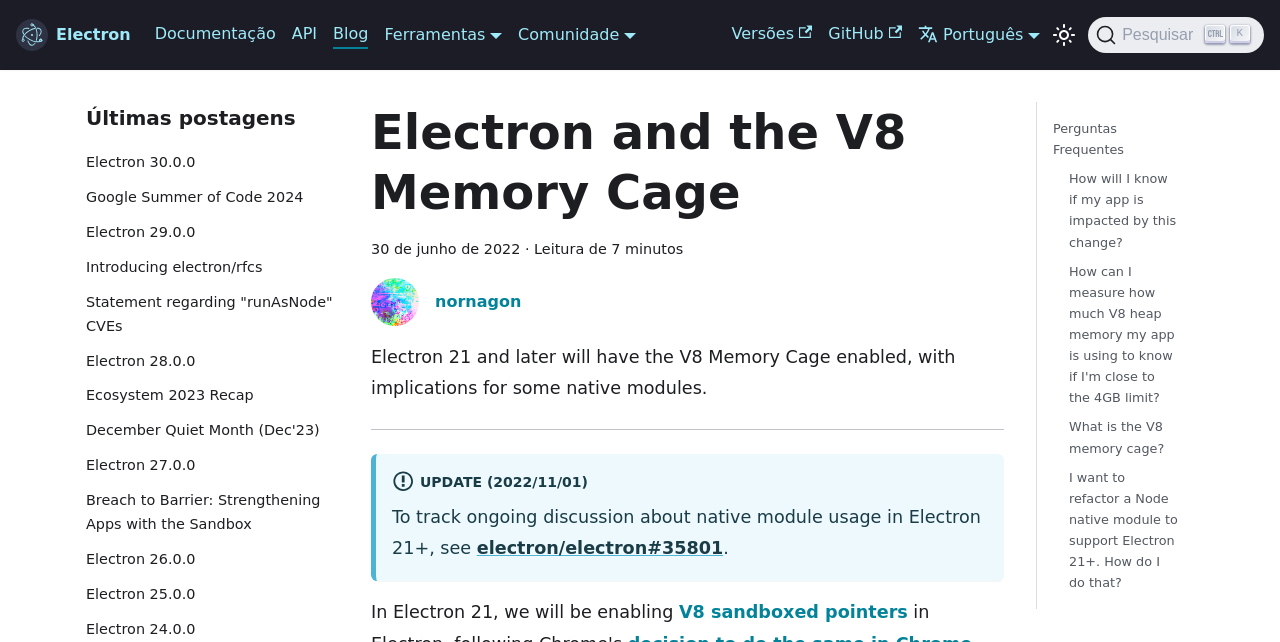Can you show the bounding box coordinates of the region to click on to complete the task described in the instruction: "Click the 'About Us' link"?

None